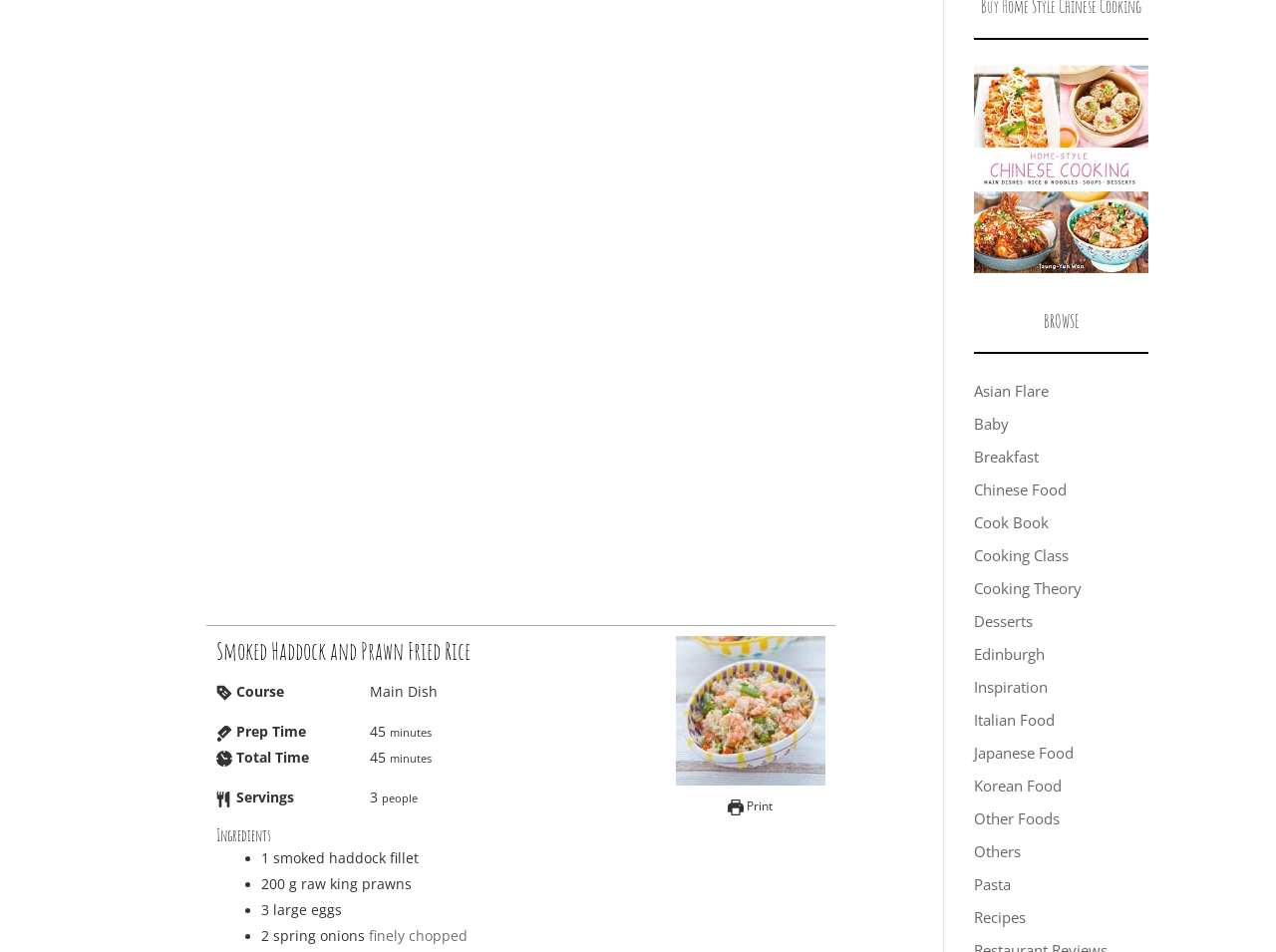What is the name of the dish?
Using the image as a reference, answer with just one word or a short phrase.

Smoked Haddock and Prawn Fried Rice